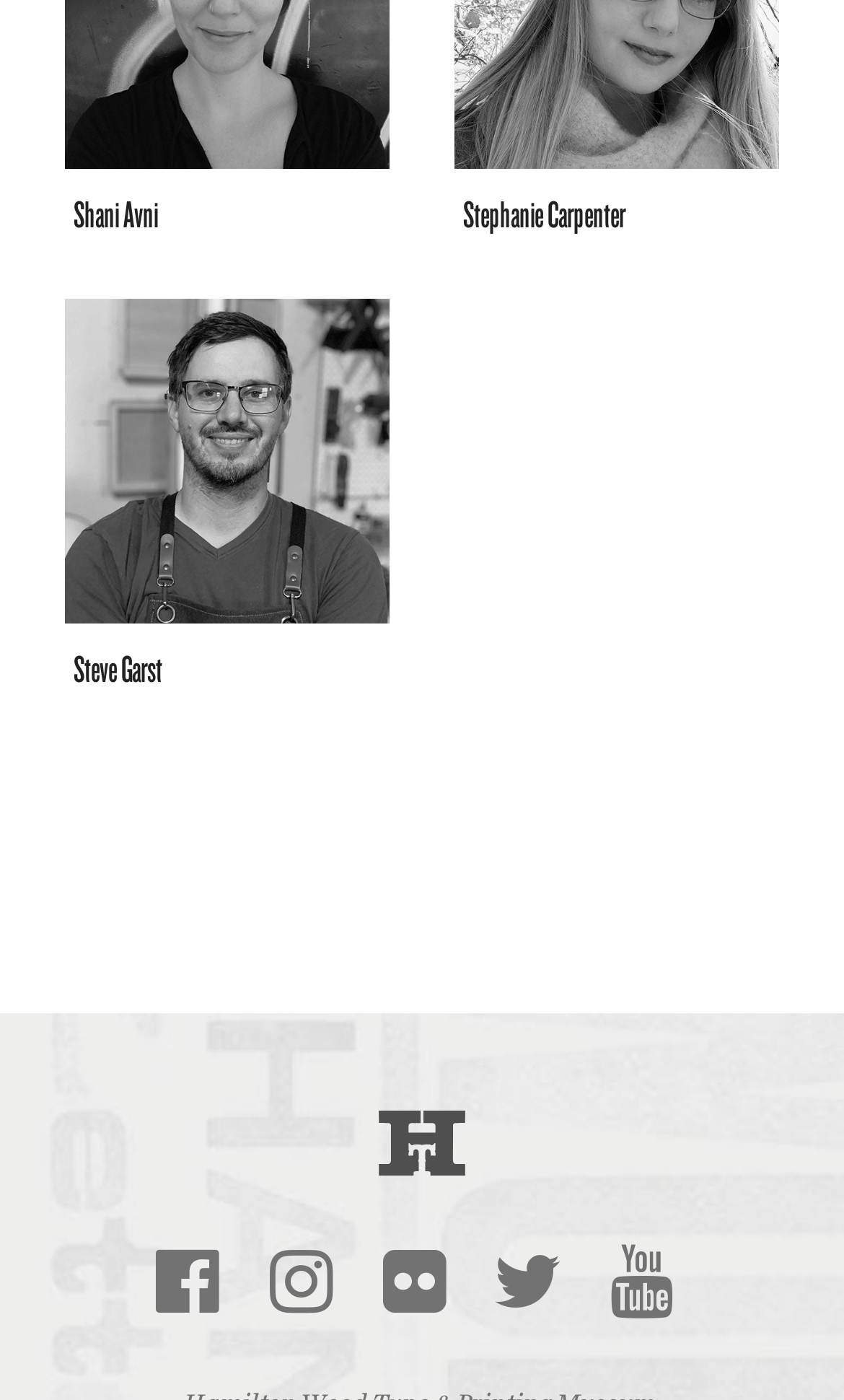Specify the bounding box coordinates of the area to click in order to follow the given instruction: "Visit the English page."

None